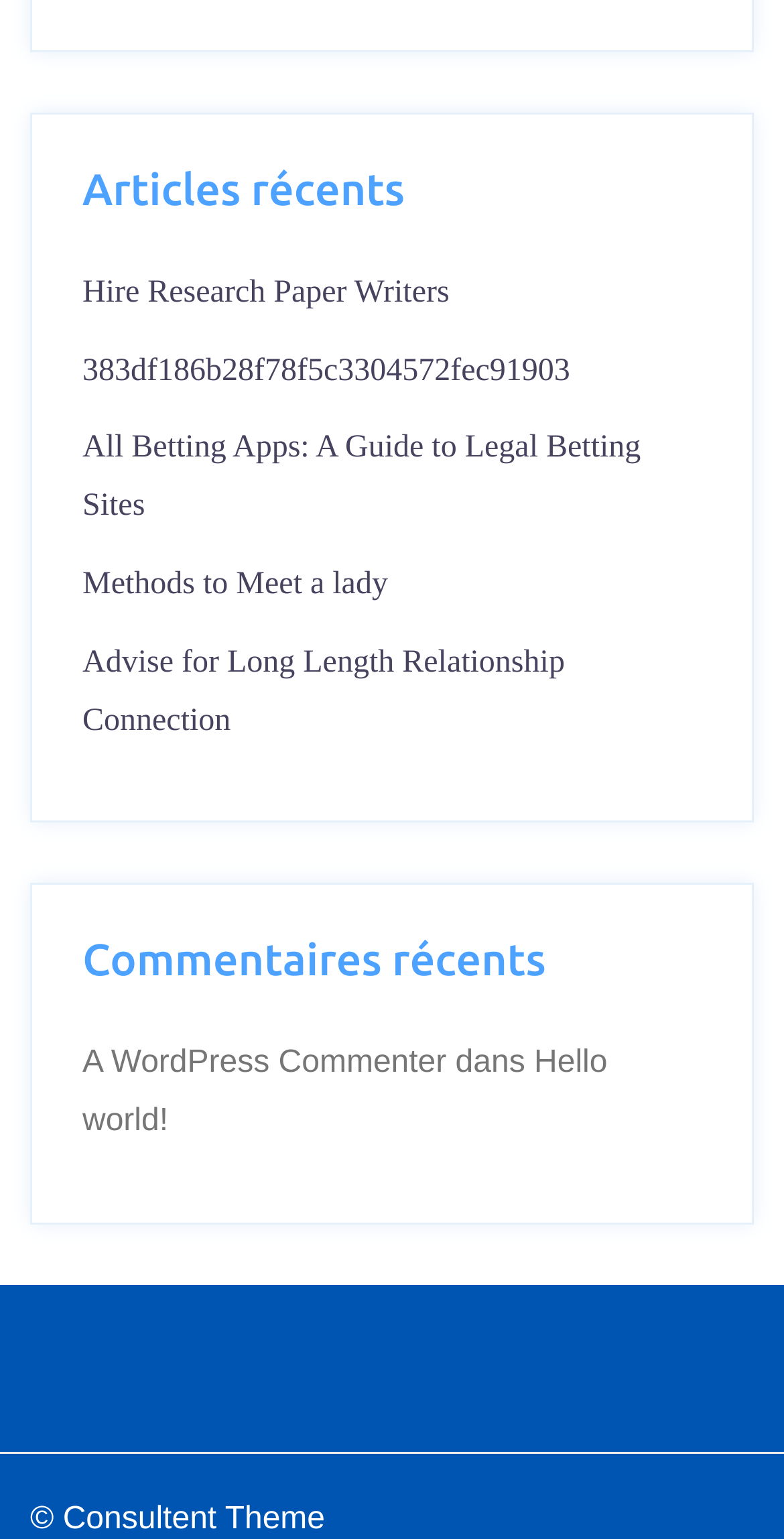How many links are under 'Articles récents'?
Using the picture, provide a one-word or short phrase answer.

5